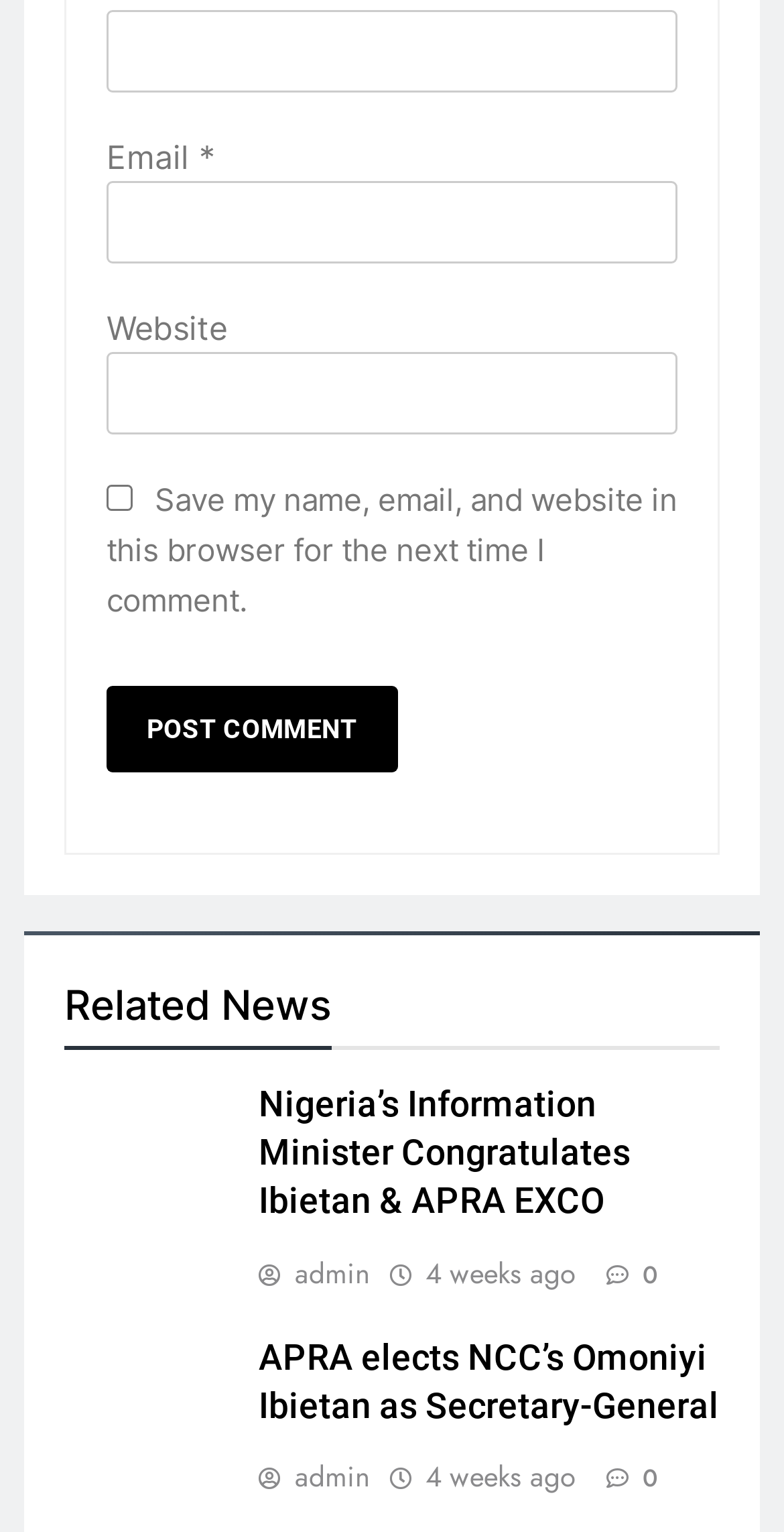Given the element description "parent_node: Name * name="author"", identify the bounding box of the corresponding UI element.

[0.136, 0.007, 0.864, 0.061]